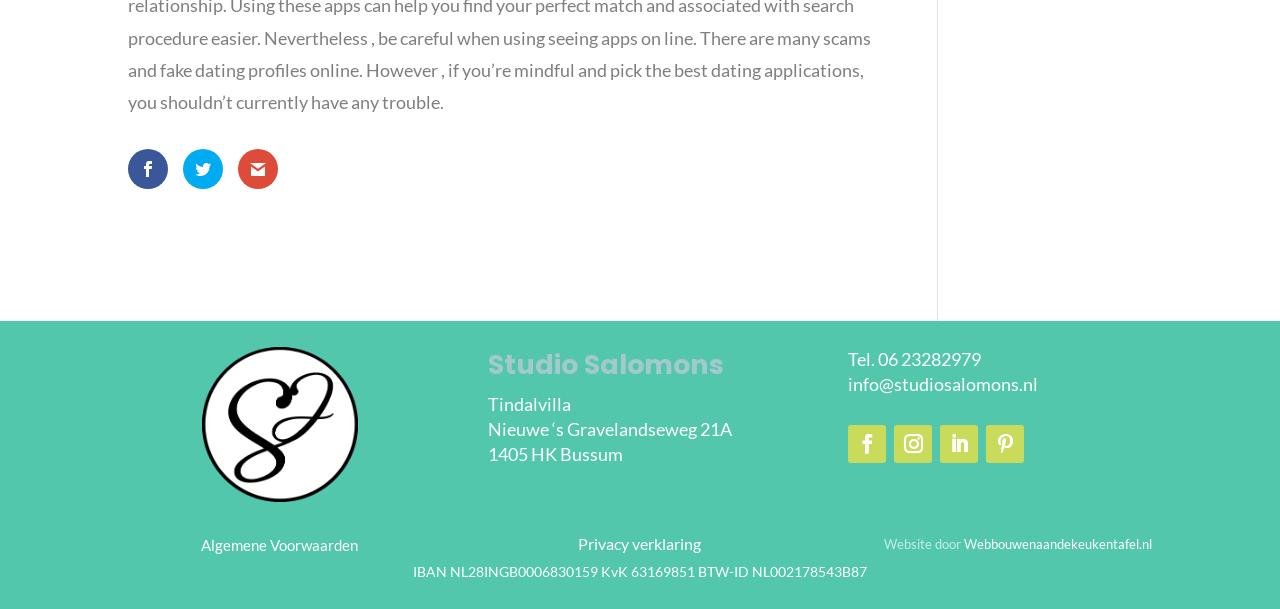Use a single word or phrase to respond to the question:
What is the address of the studio?

Nieuwe ‘s Gravelandseweg 21A, 1405 HK Bussum